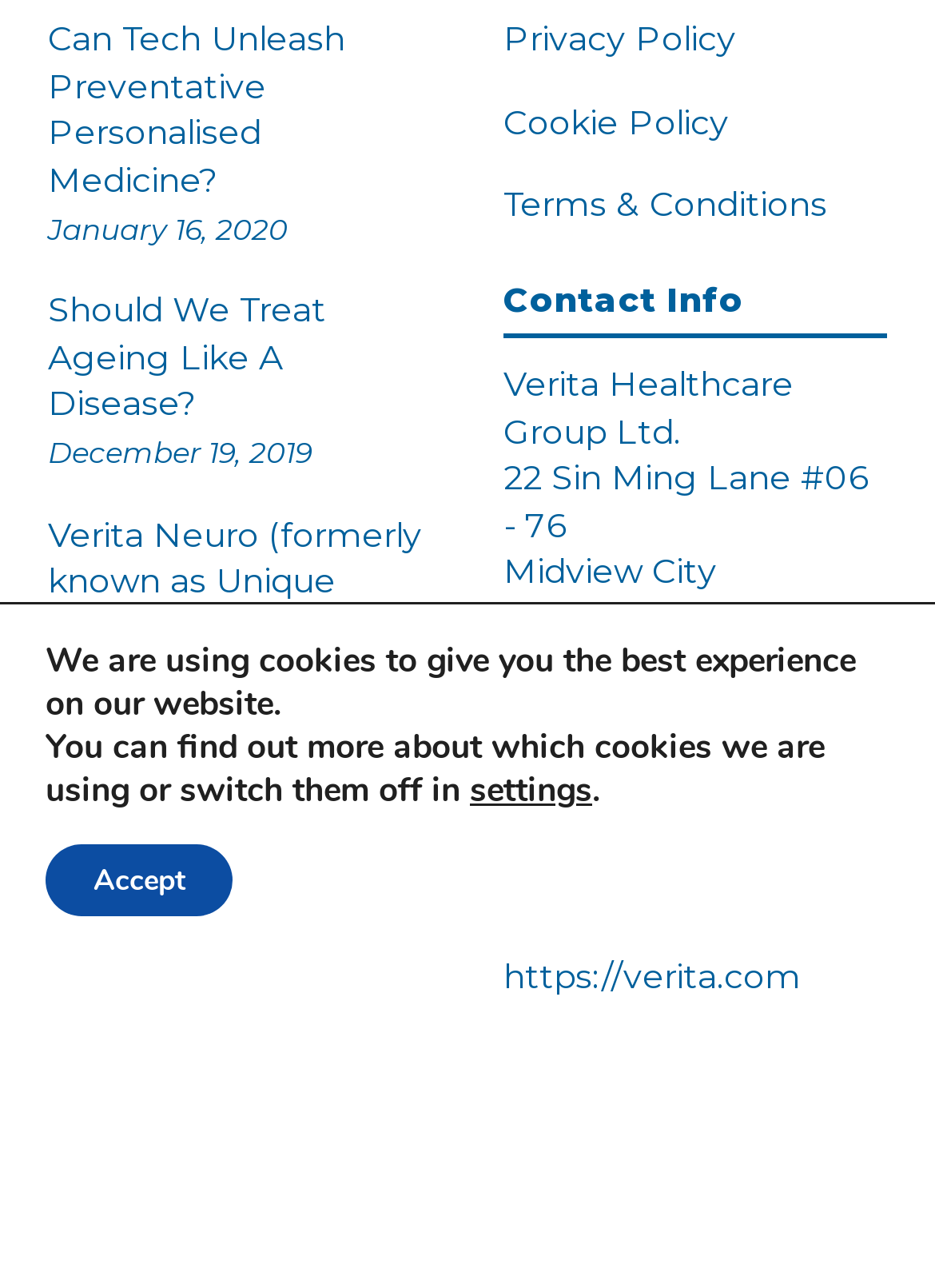Provide a brief response using a word or short phrase to this question:
What is the name of the company?

Verita Healthcare Group Ltd.